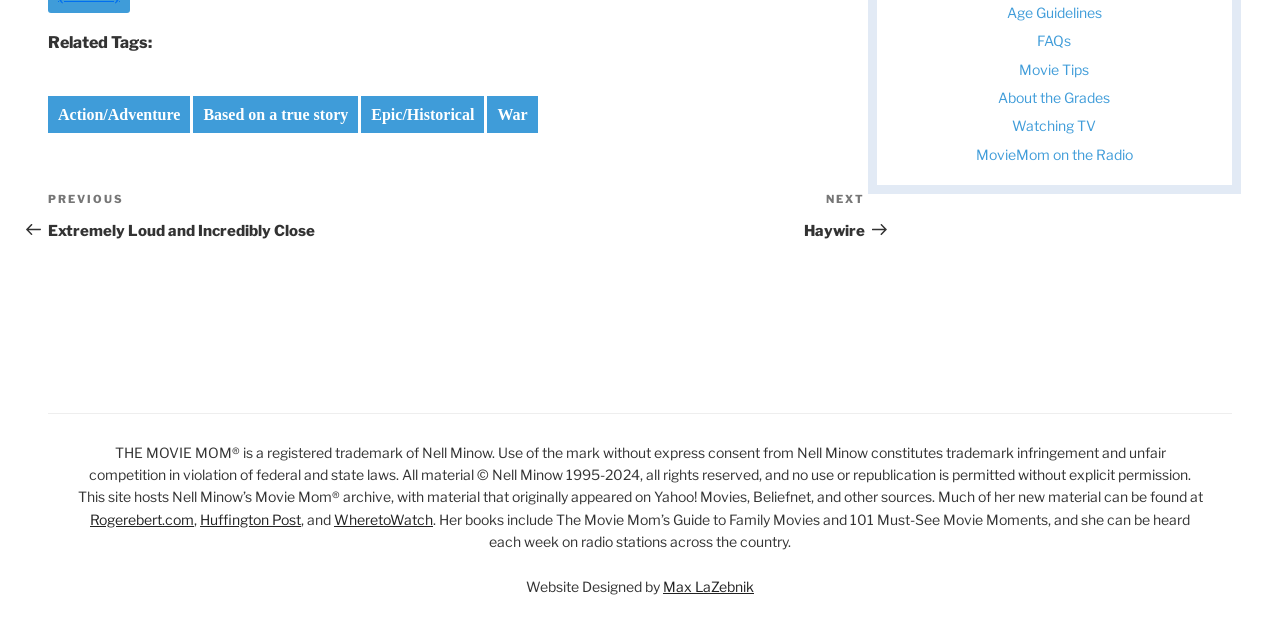Identify the bounding box coordinates for the UI element described by the following text: "War". Provide the coordinates as four float numbers between 0 and 1, in the format [left, top, right, bottom].

[0.381, 0.153, 0.42, 0.213]